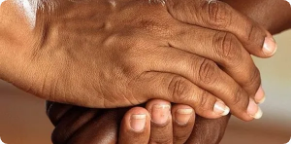Examine the image and give a thorough answer to the following question:
What is the likely context of the image?

The image is likely associated with themes of volunteering, teamwork, or humanitarian efforts, which suggests that the context of the image is related to aid work or community service, as highlighted in the associated content.